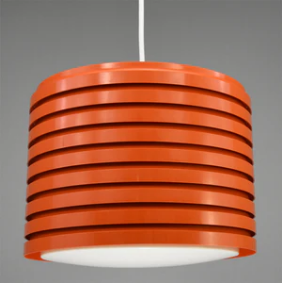Generate a detailed caption that describes the image.

This image features a stylish Mid-Century Modern ceiling pendant light designed with a striking dark orange color and a unique striped pattern. The pendant has a contemporary shape, showcasing a series of horizontal bands that add a dynamic visual texture. The bottom of the light is finished with a smooth, white diffuser, ensuring a warm and inviting glow when illuminated. This eye-catching fixture is perfect for adding a pop of color and a touch of retro elegance to any room, making it an ideal choice for those who appreciate distinctive lighting designs.